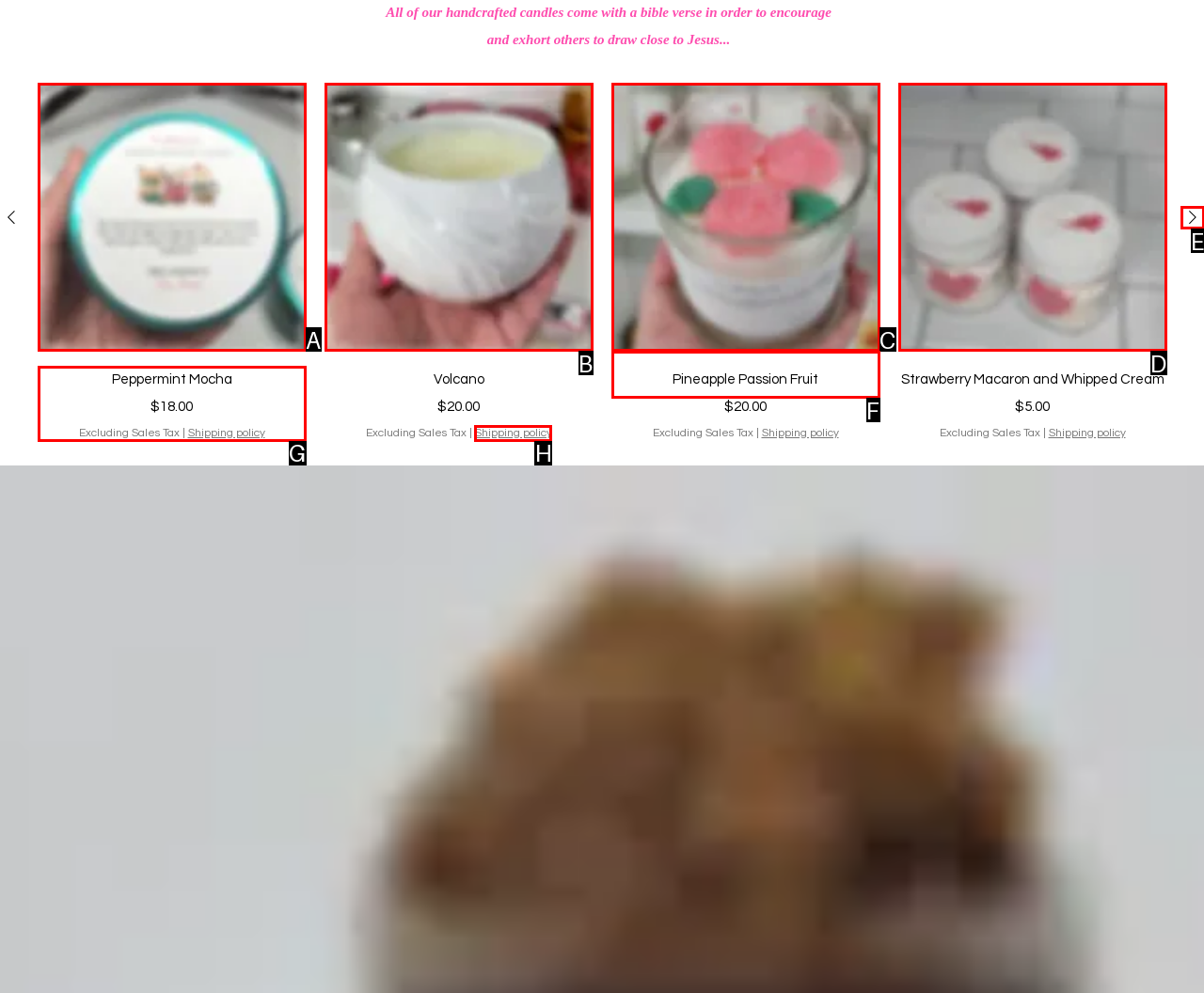Tell me which one HTML element I should click to complete the following task: Go to next product
Answer with the option's letter from the given choices directly.

E